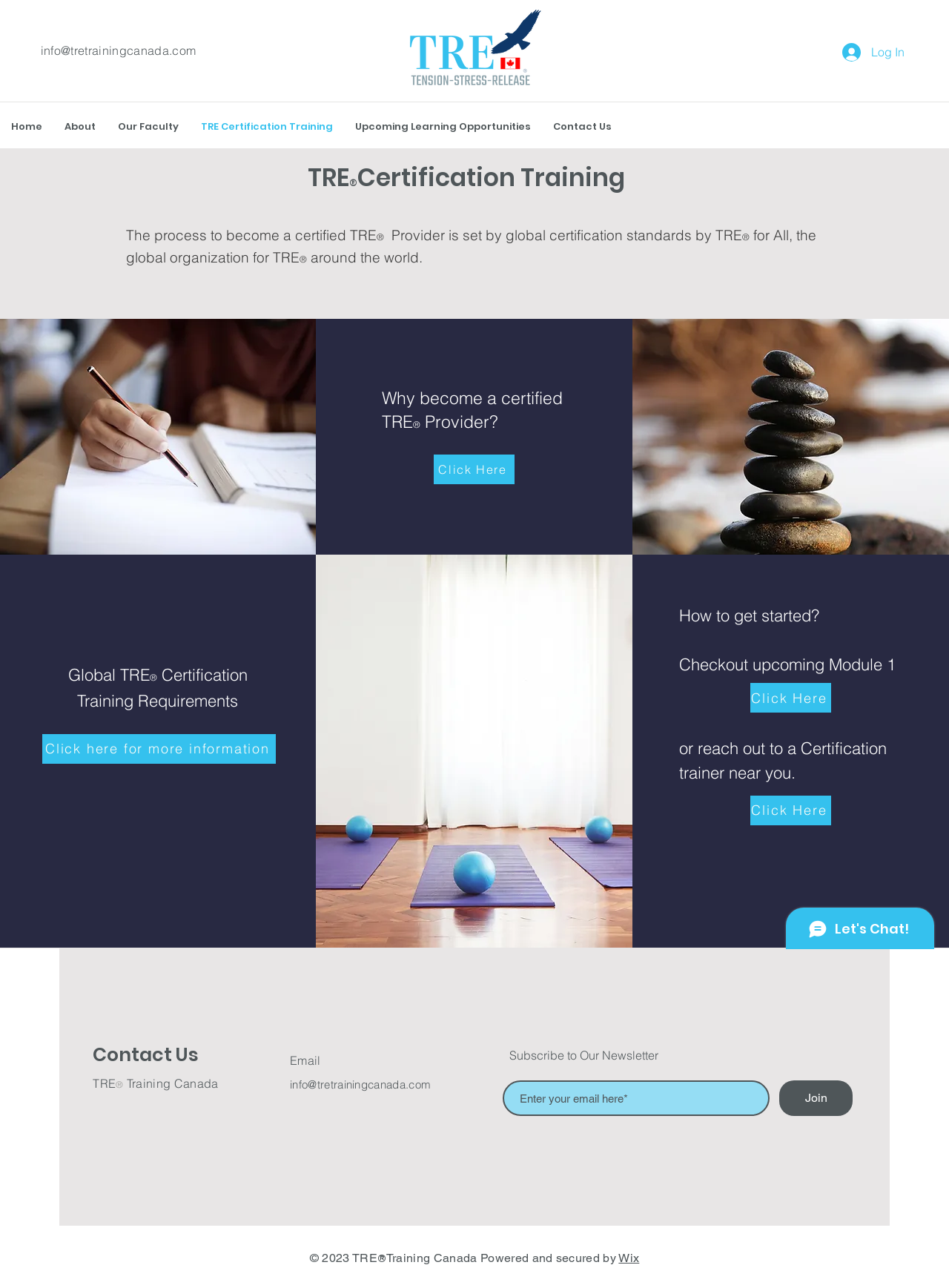With reference to the screenshot, provide a detailed response to the question below:
What is the organization's name?

I found the organization's name by looking at the top-left corner of the webpage, where the logo and text 'TRE Training Canada' are located.